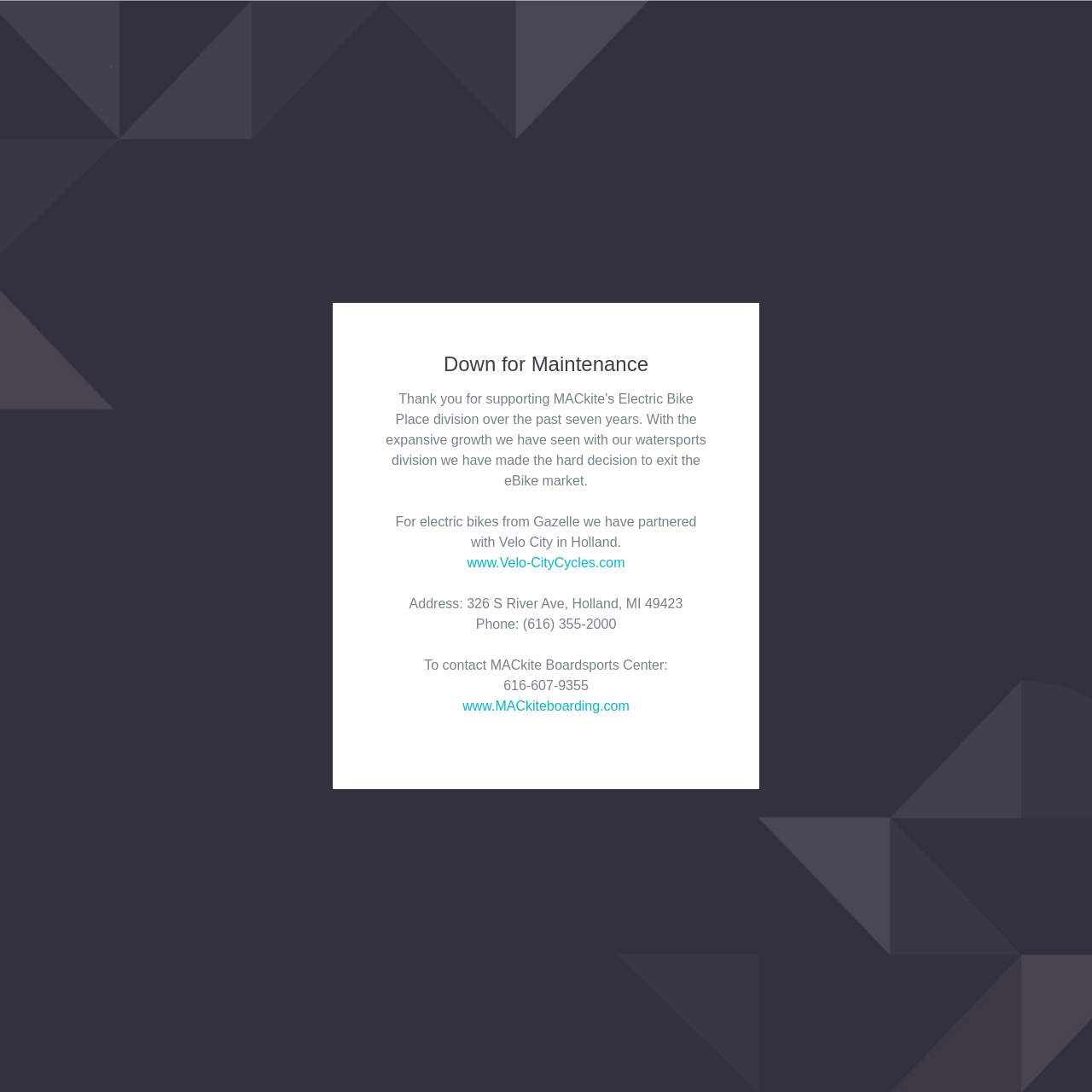What is the partner for electric bikes from Gazelle?
Use the image to give a comprehensive and detailed response to the question.

The webpage mentions that for electric bikes from Gazelle, they have partnered with Velo City in Holland, which is stated in the StaticText element with the text 'For electric bikes from Gazelle we have partnered with Velo City in Holland.'